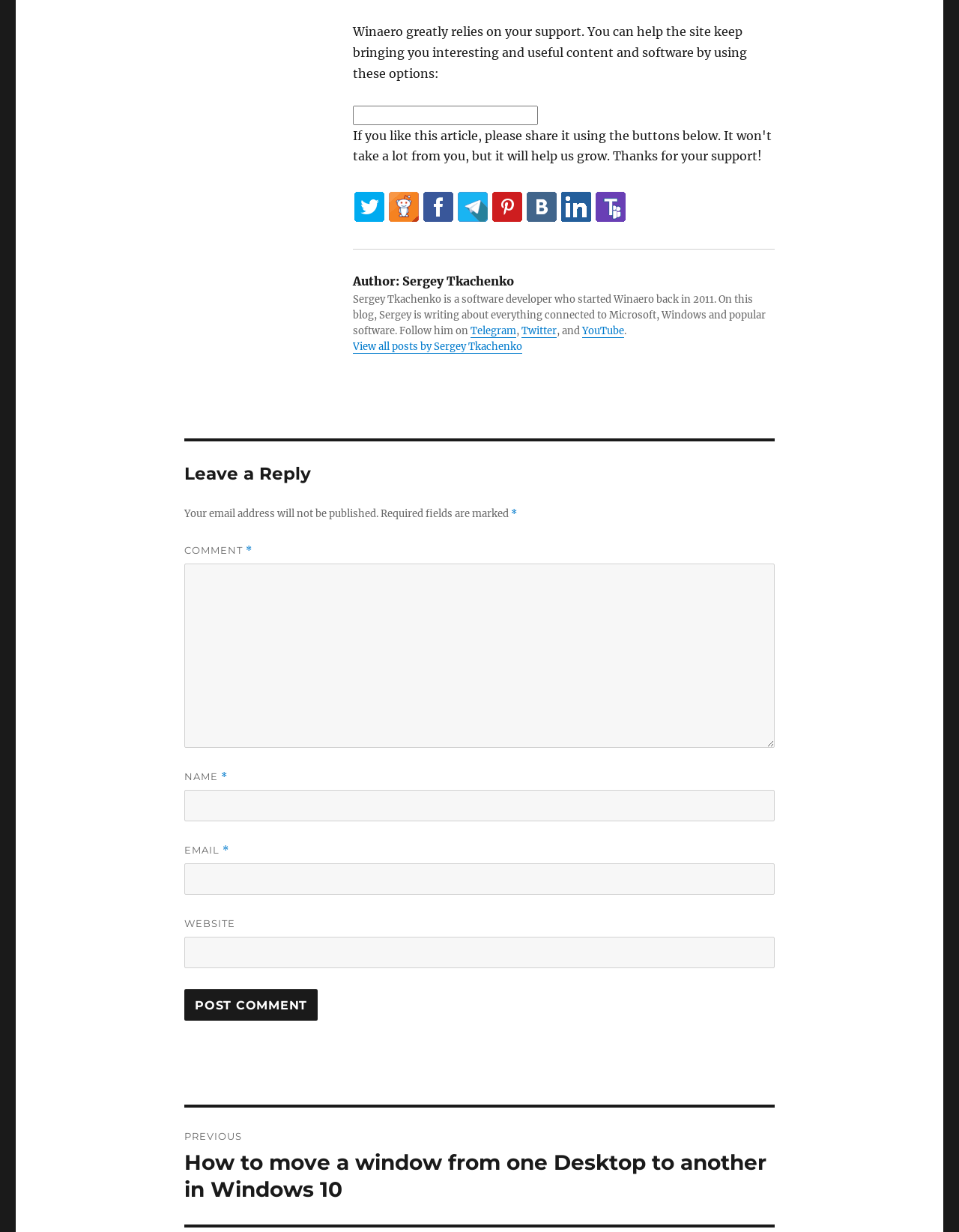Please identify the coordinates of the bounding box that should be clicked to fulfill this instruction: "Post a comment".

[0.192, 0.803, 0.331, 0.829]